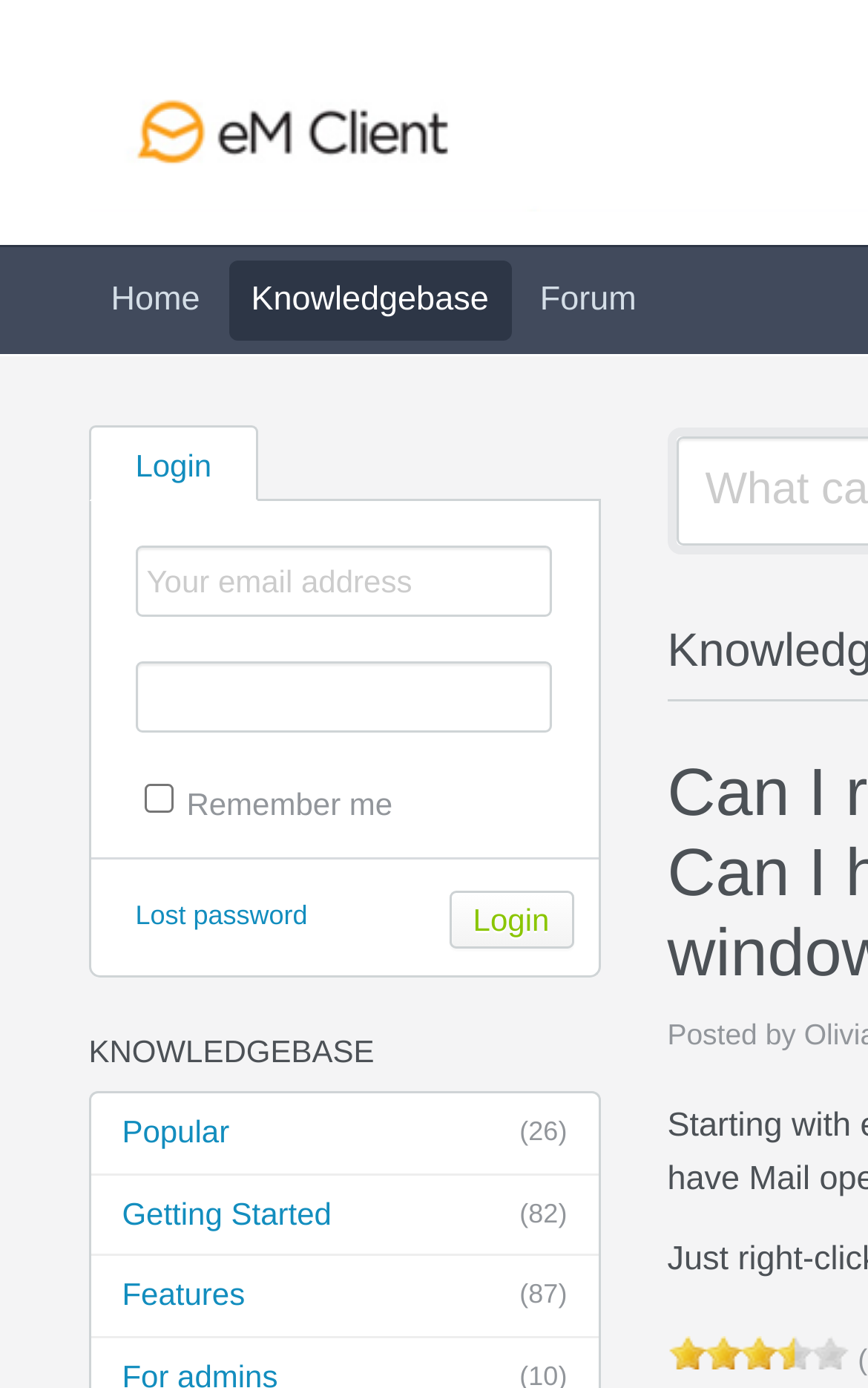How many textboxes are there in the login form?
Look at the image and provide a short answer using one word or a phrase.

2